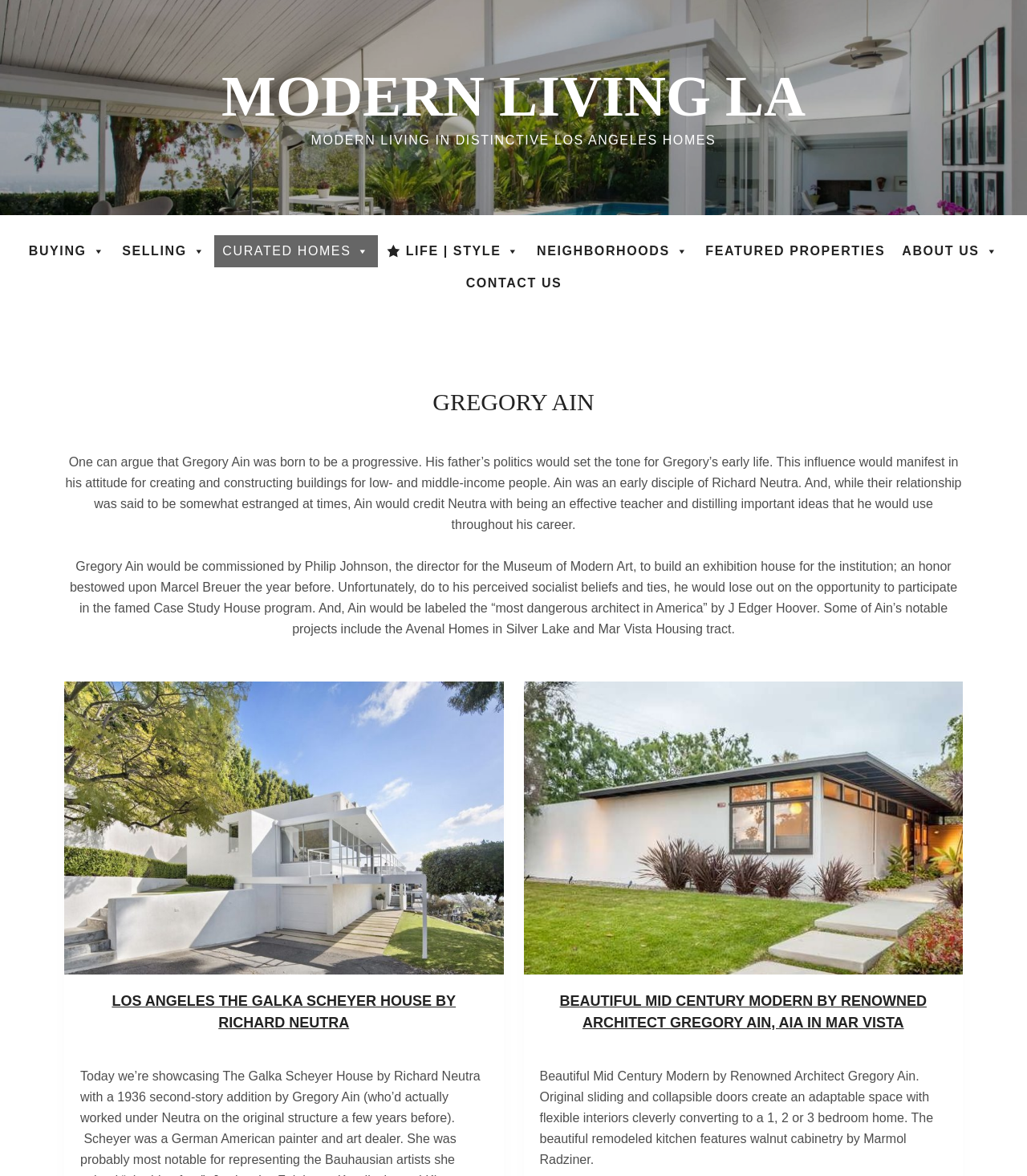Elaborate on the webpage's design and content in a detailed caption.

This webpage is about Gregory Ain, a progressive architect, and his work in modern living in Los Angeles. At the top, there is a navigation menu with links to different sections, including "Buying", "Selling", "Curated Homes", "Life | Style", "Neighborhoods", "Featured Properties", and "About Us". Below the navigation menu, there is a heading "GREGORY AIN" followed by a brief introduction to Gregory Ain's life and his influence in creating buildings for low- and middle-income people.

The main content of the webpage is divided into two sections. The first section describes Gregory Ain's early life, his relationship with Richard Neutra, and his notable projects, including the Avenal Homes in Silver Lake and Mar Vista Housing tract. This section also includes a link to "Los Angeles The Galka Scheyer House by Richard Neutra" with an accompanying image.

The second section appears below the first section and is focused on a specific property, a mid-century modern home in Mar Vista designed by Gregory Ain. This section includes a heading "LOS ANGELES THE GALKA SCHEYER HOUSE BY RICHARD NEUTRA" followed by a link to the property and an image of the property. Below this, there is another heading "BEAUTIFUL MID CENTURY MODERN BY RENOWNED ARCHITECT GREGORY AIN, AIA IN MAR VISTA" with a link to the property and a description of the property's features, including its adaptable space and remodeled kitchen.

Throughout the webpage, there are several images and links to different properties and sections, providing a comprehensive overview of Gregory Ain's work and modern living in Los Angeles.